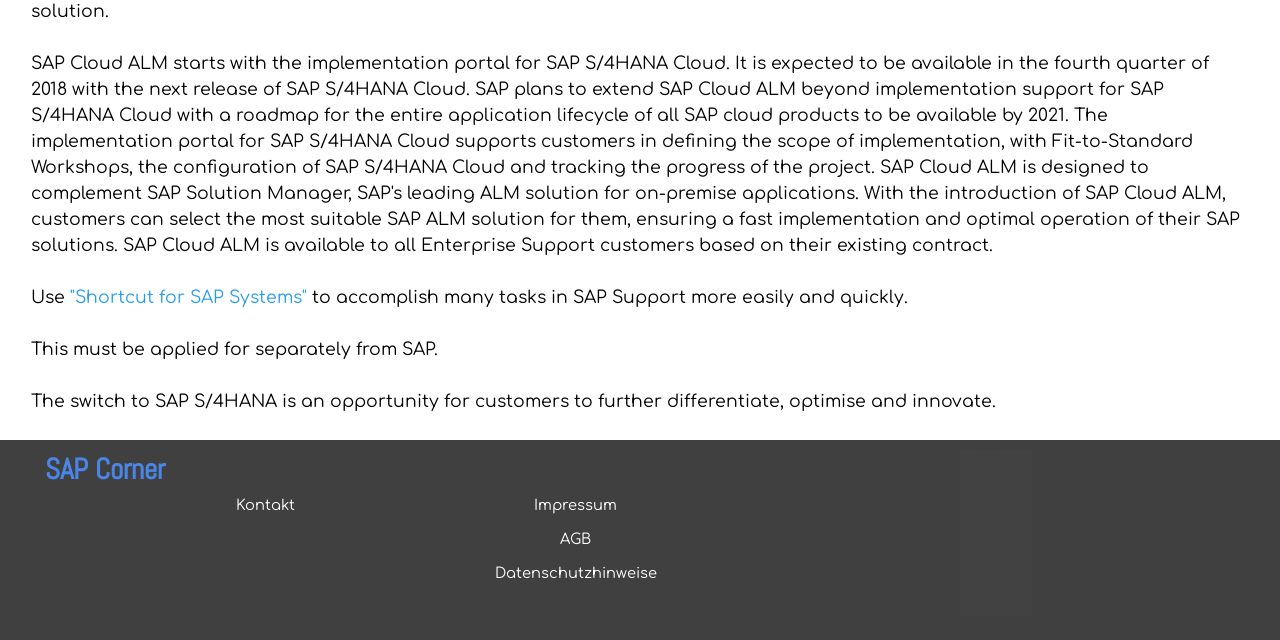Provide the bounding box coordinates for the UI element that is described as: ""Shortcut for SAP Systems"".

[0.055, 0.45, 0.24, 0.48]